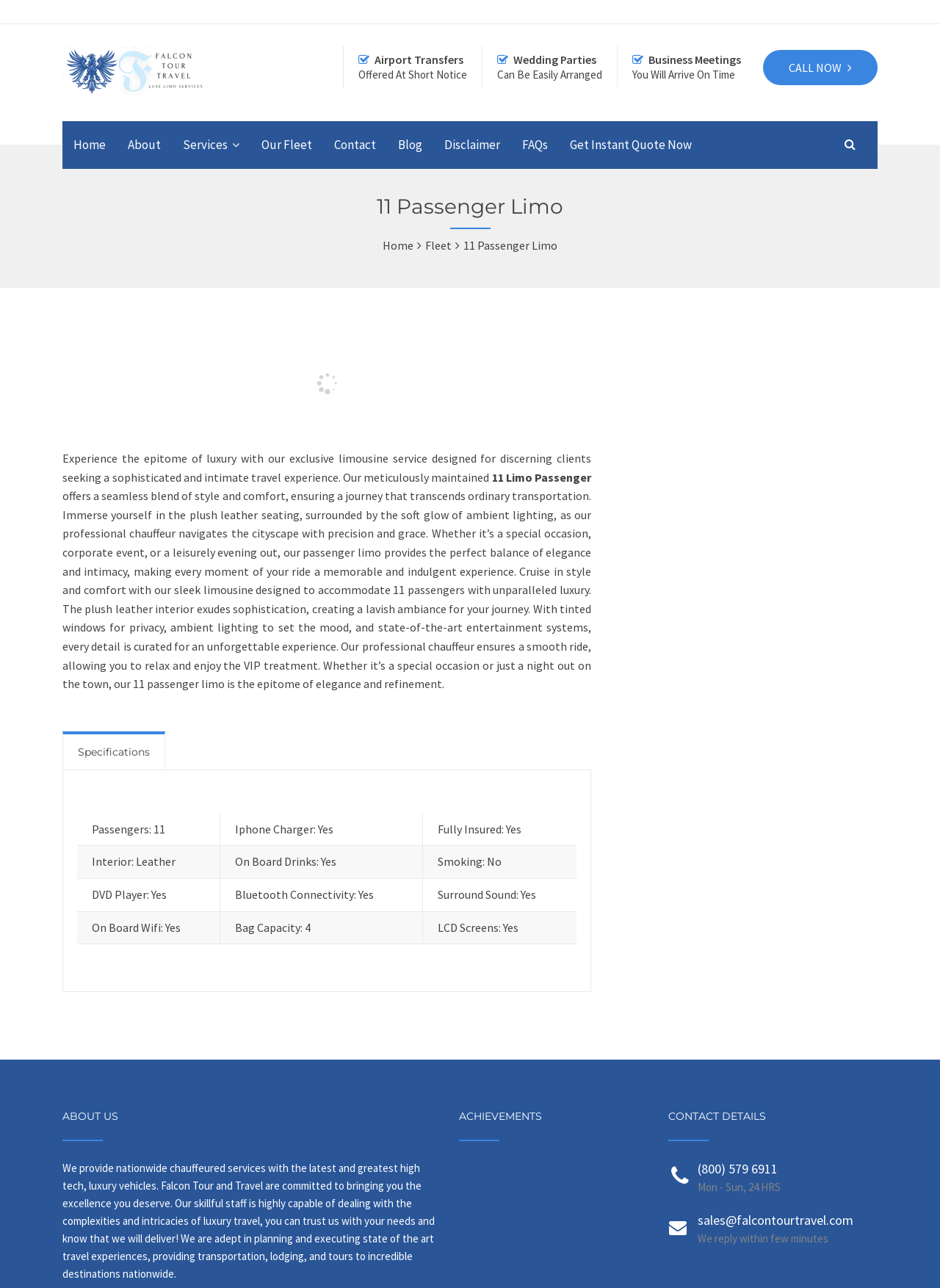Pinpoint the bounding box coordinates for the area that should be clicked to perform the following instruction: "Click Specifications".

[0.066, 0.568, 0.176, 0.598]